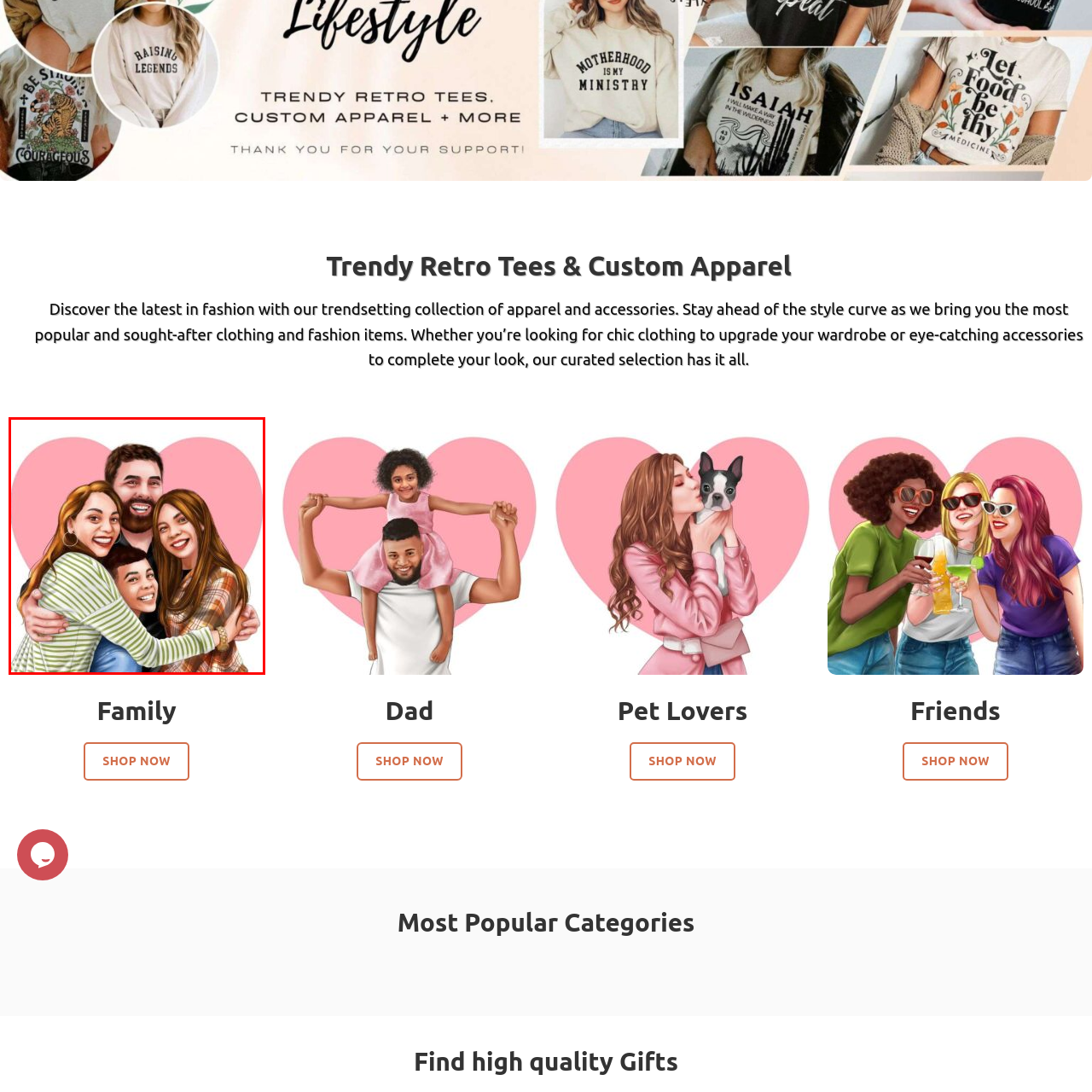What is the theme of the 'Family Collection' from TheFirstLifestyle?
Direct your attention to the image marked by the red bounding box and answer the question with a single word or phrase.

Celebrating family bonds